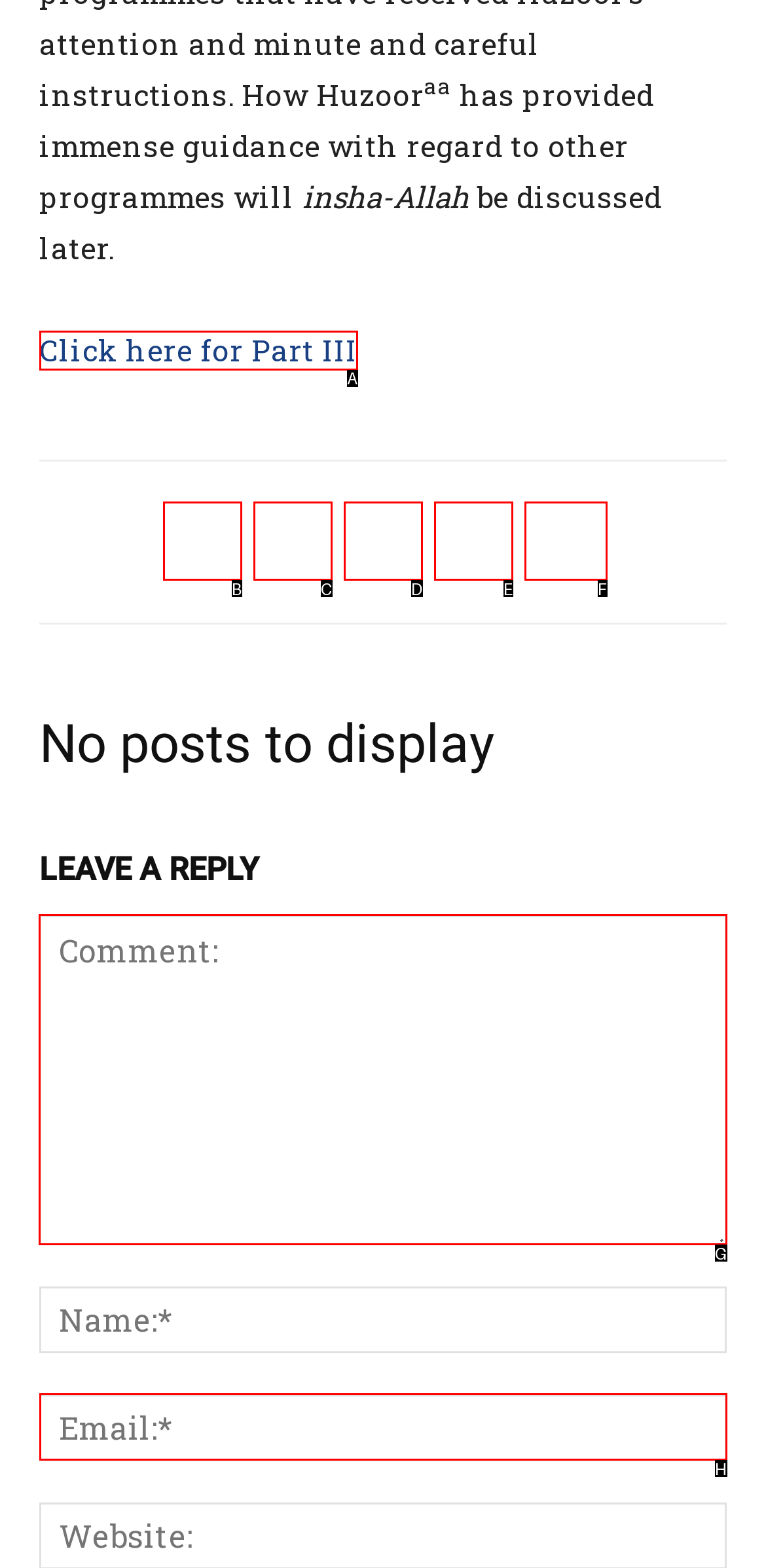Identify which lettered option to click to carry out the task: Enter a comment. Provide the letter as your answer.

G